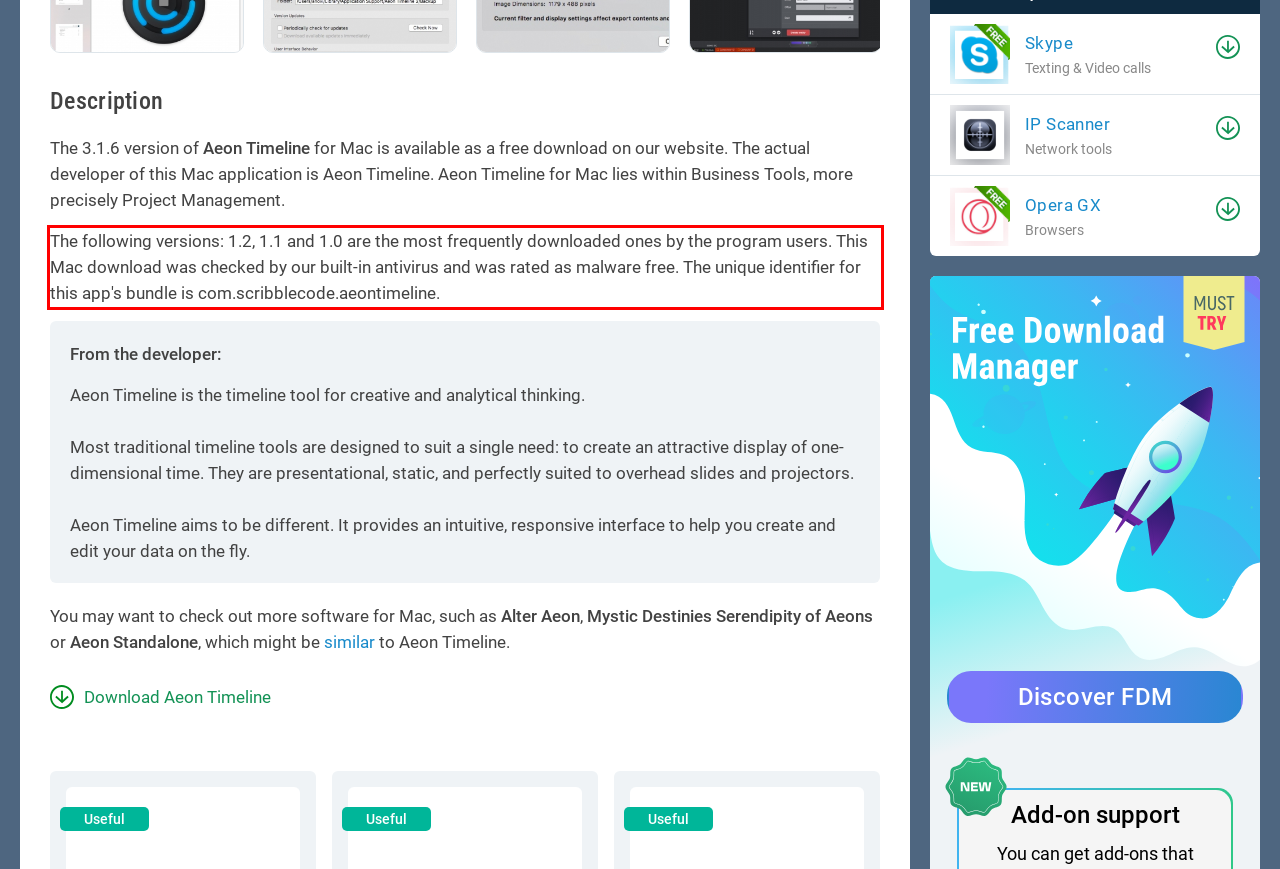Identify the text within the red bounding box on the webpage screenshot and generate the extracted text content.

The following versions: 1.2, 1.1 and 1.0 are the most frequently downloaded ones by the program users. This Mac download was checked by our built-in antivirus and was rated as malware free. The unique identifier for this app's bundle is com.scribblecode.aeontimeline.